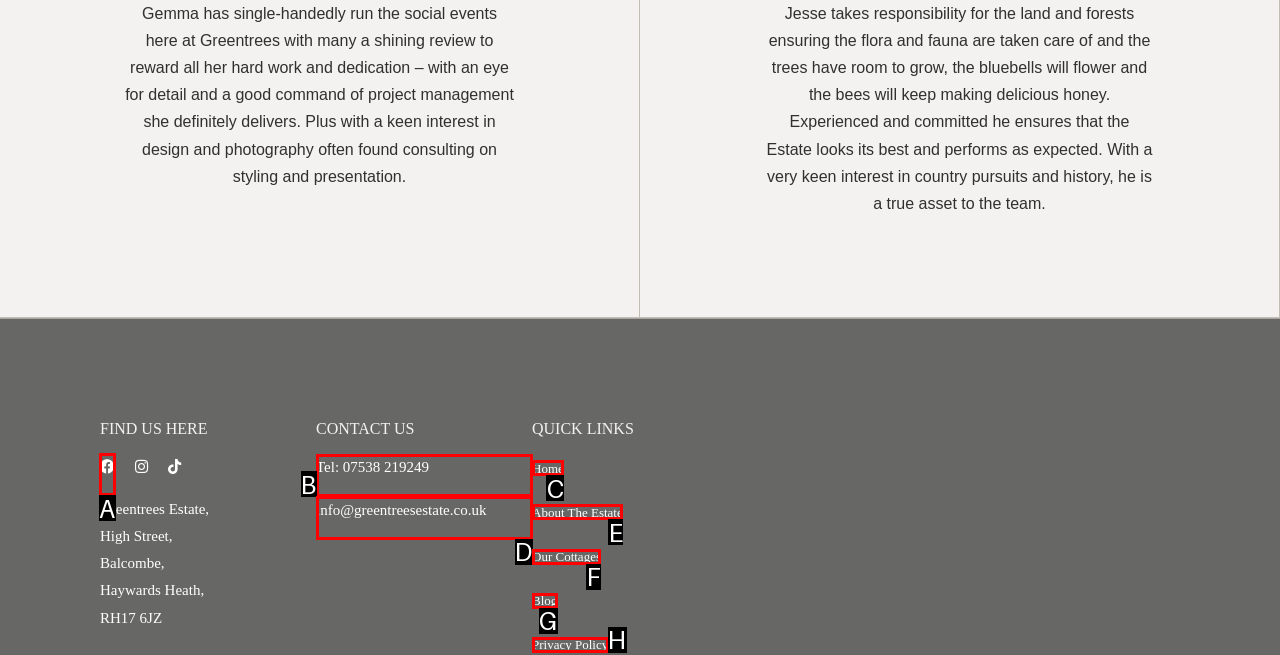Identify the letter of the UI element you need to select to accomplish the task: Click the Facebook link.
Respond with the option's letter from the given choices directly.

A